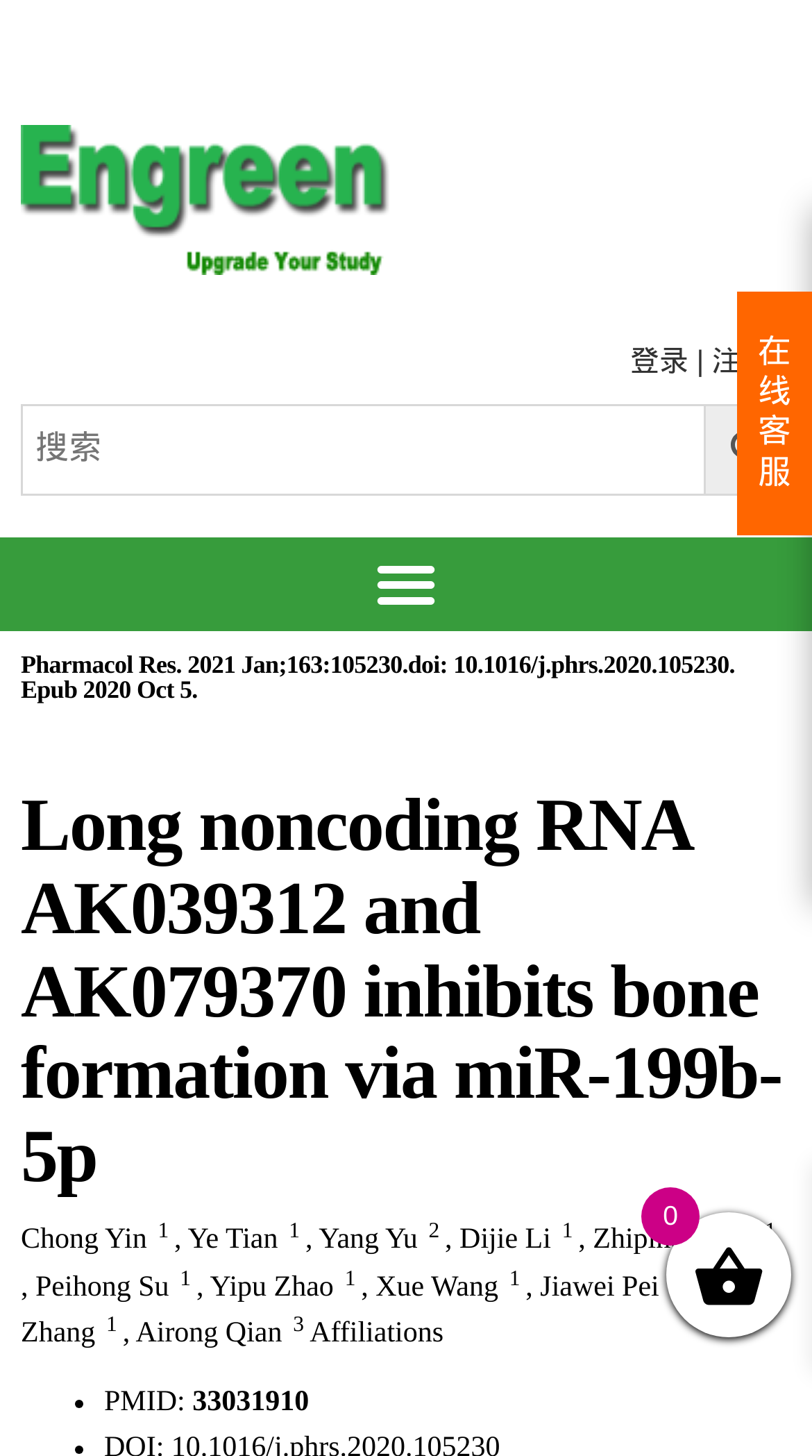Can you find the bounding box coordinates of the area I should click to execute the following instruction: "toggle menu"?

[0.442, 0.37, 0.558, 0.434]